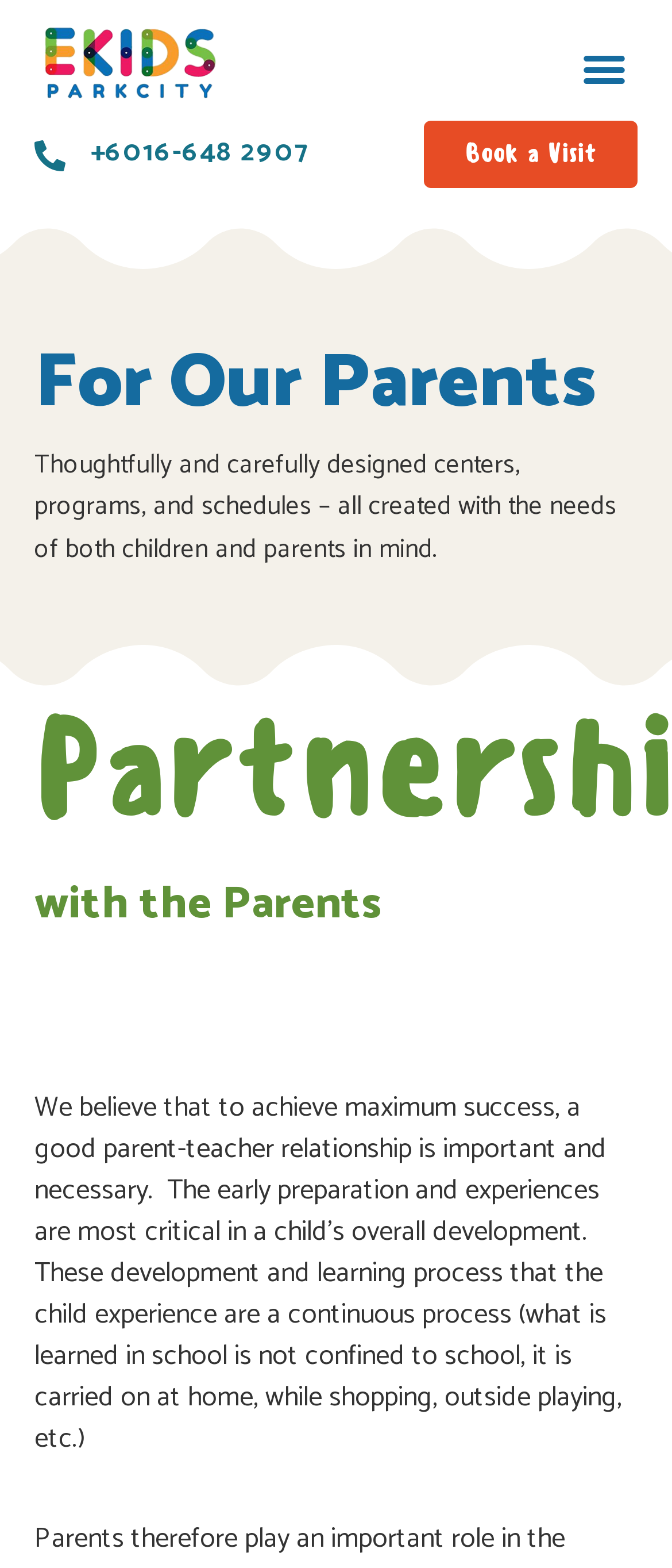What is the phone number to contact?
Using the details from the image, give an elaborate explanation to answer the question.

I found the phone number by looking at the link element with the text '+6016-648 2907' which is located at the top of the page.